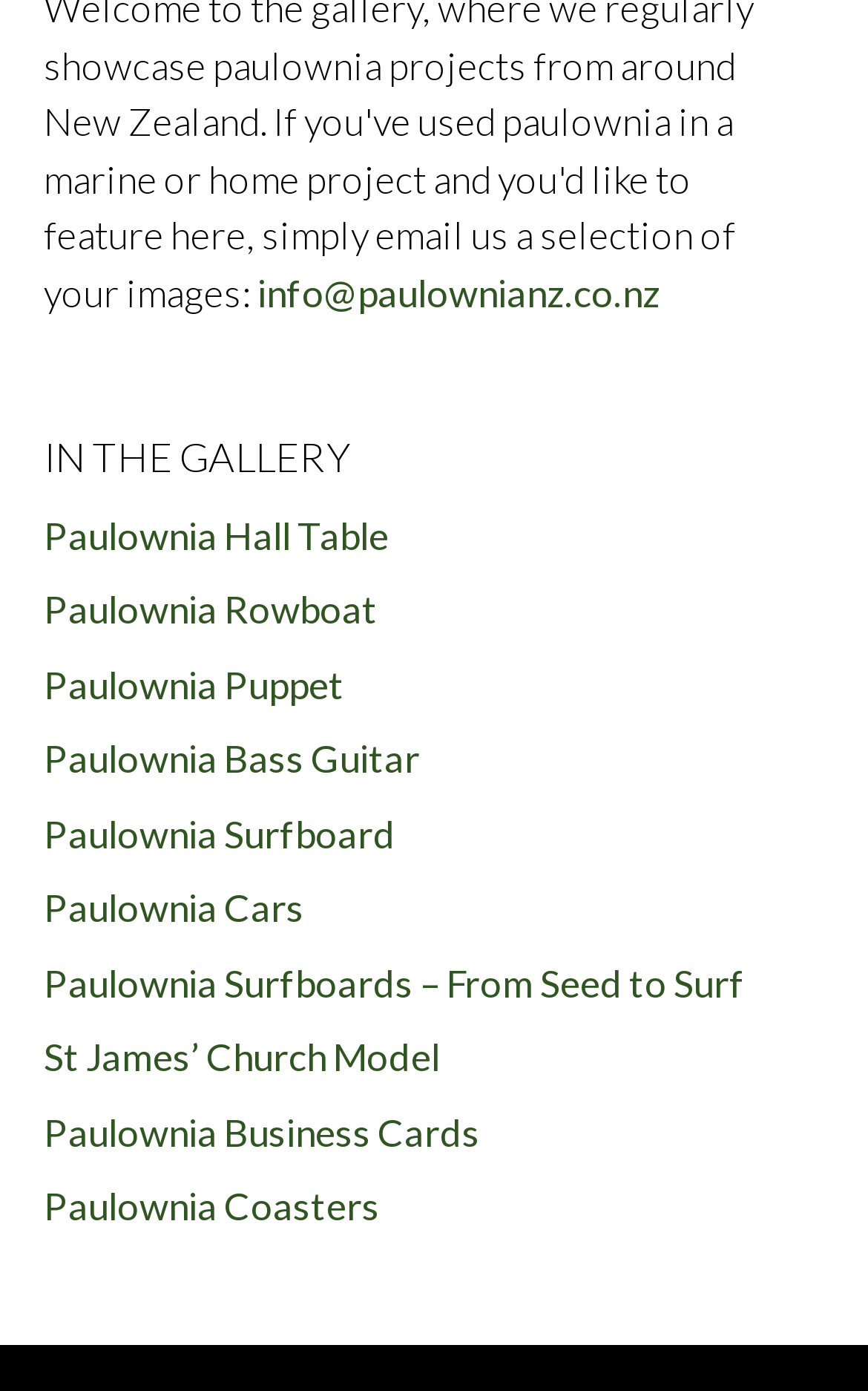Please examine the image and answer the question with a detailed explanation:
Is there an email address on the webpage?

I found the link 'info@paulownianz.co.nz' which is an email address, so the answer is yes.